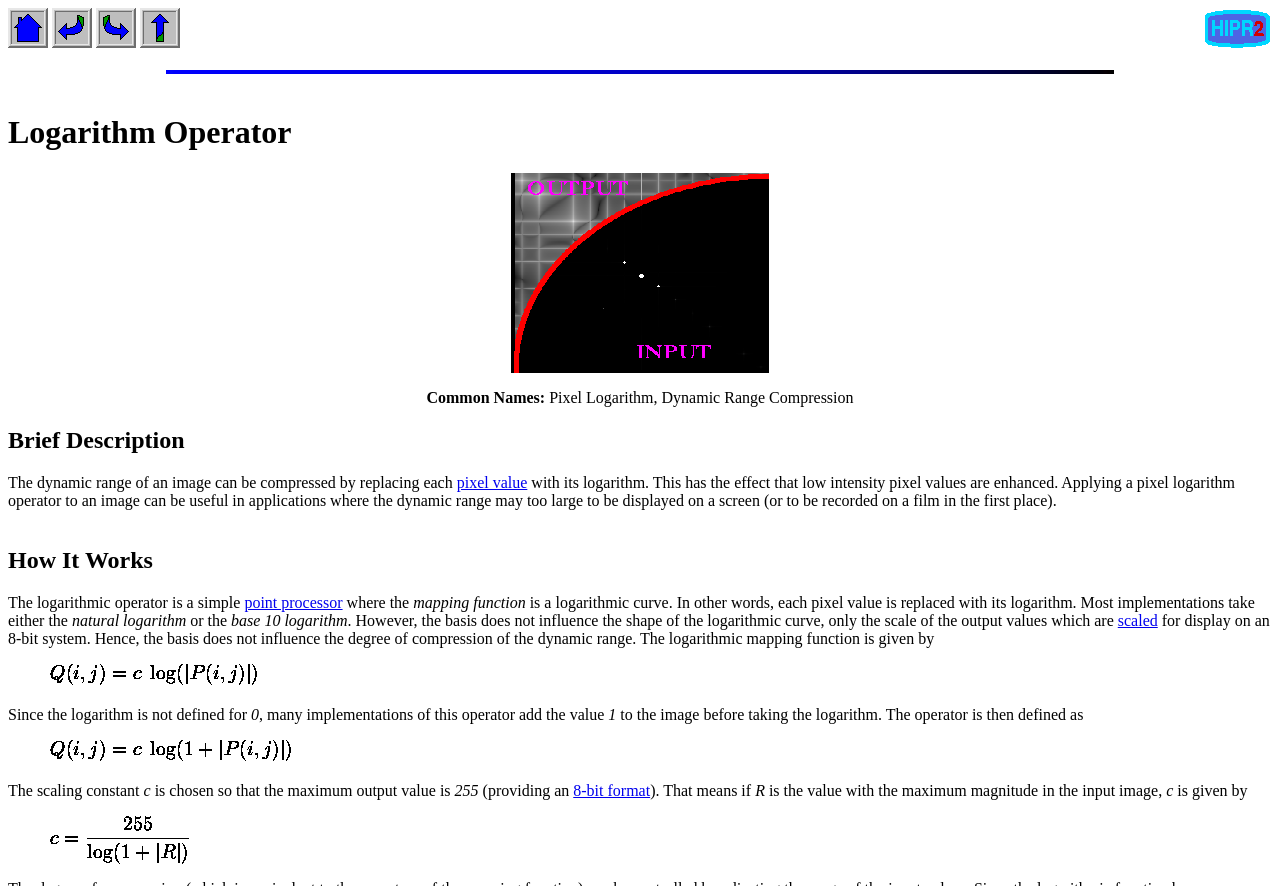Find the coordinates for the bounding box of the element with this description: "scaled".

[0.873, 0.69, 0.904, 0.709]